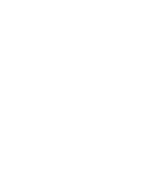Answer succinctly with a single word or phrase:
What is the weight of the Texturestar Gum Arabic container?

55 grams